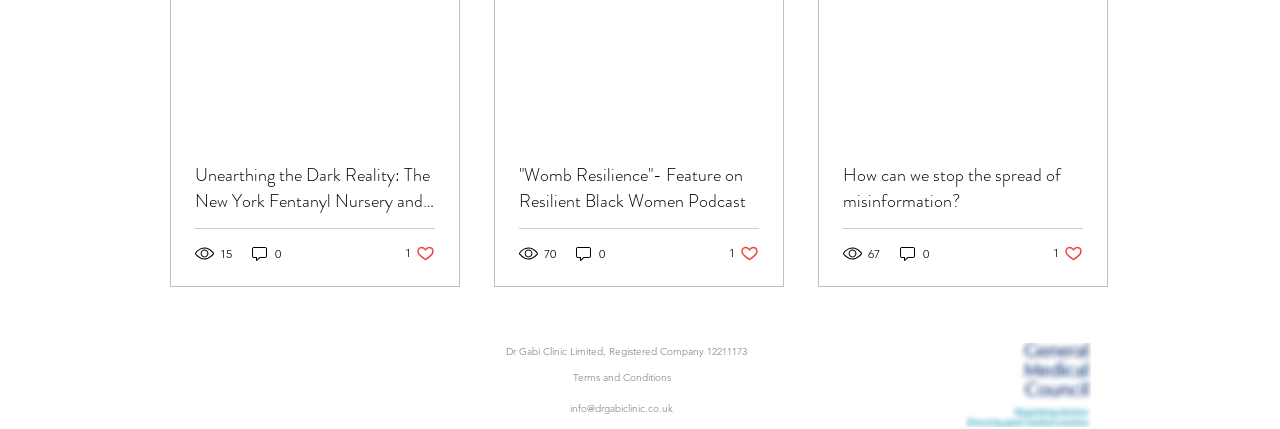Please identify the bounding box coordinates of the area that needs to be clicked to fulfill the following instruction: "Read the article about the New York Fentanyl Nursery."

[0.152, 0.378, 0.34, 0.499]